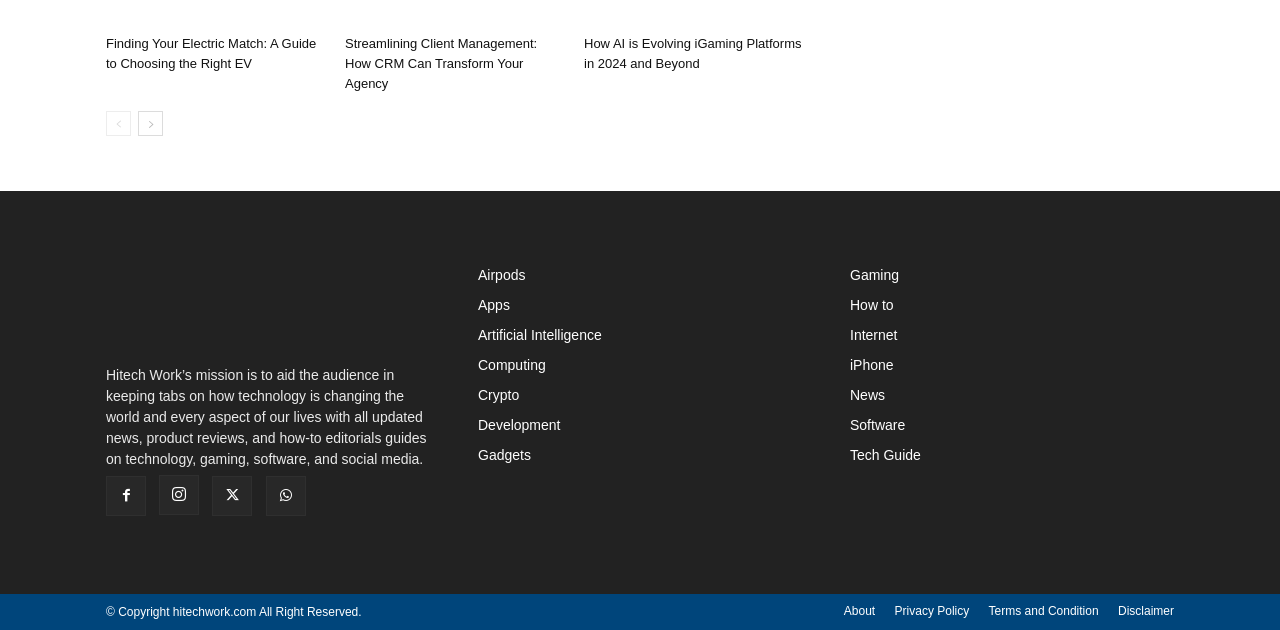Identify the bounding box coordinates of the clickable region to carry out the given instruction: "Click on the 'Gaming' category".

[0.664, 0.424, 0.702, 0.449]